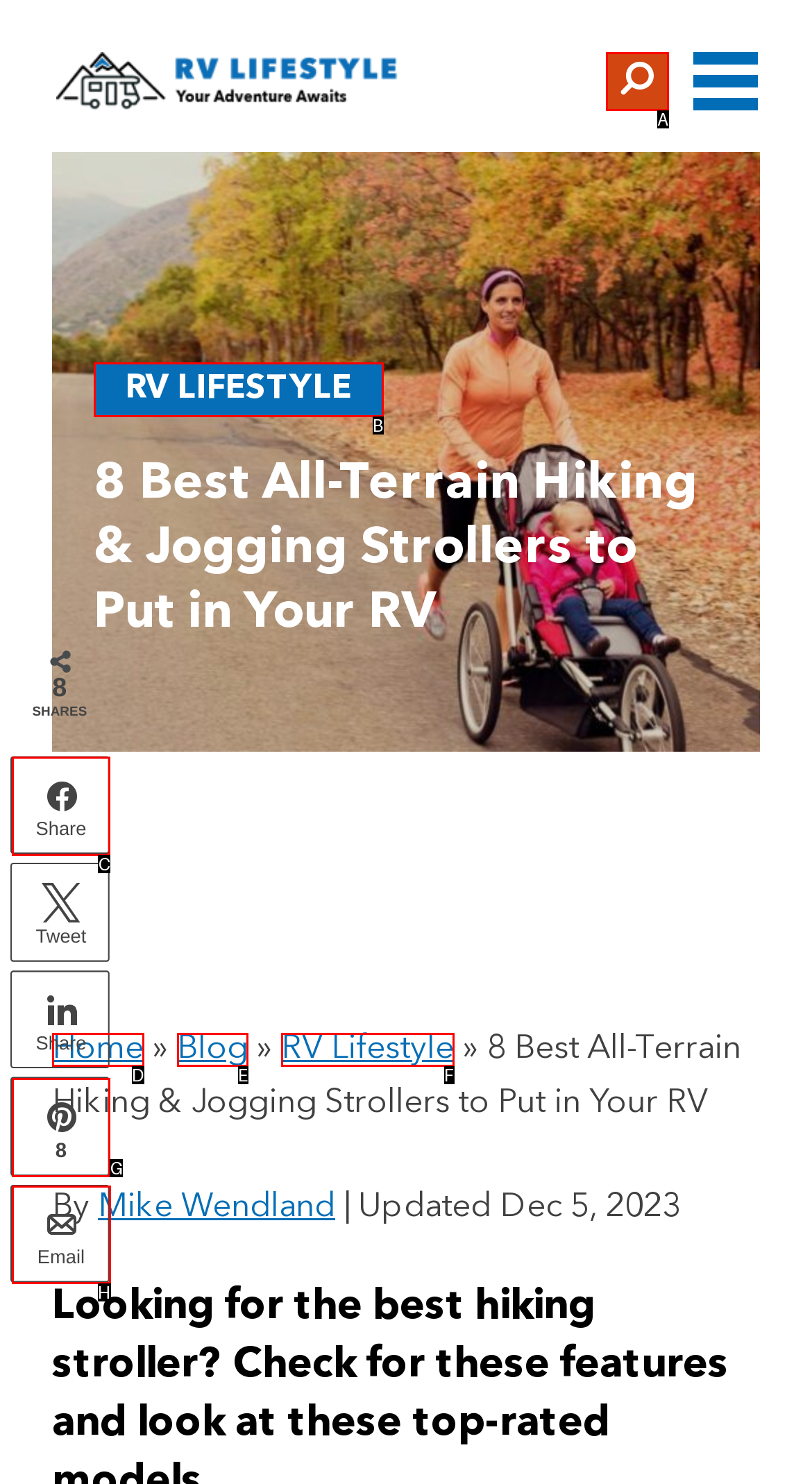Indicate which UI element needs to be clicked to fulfill the task: Email this article
Answer with the letter of the chosen option from the available choices directly.

H